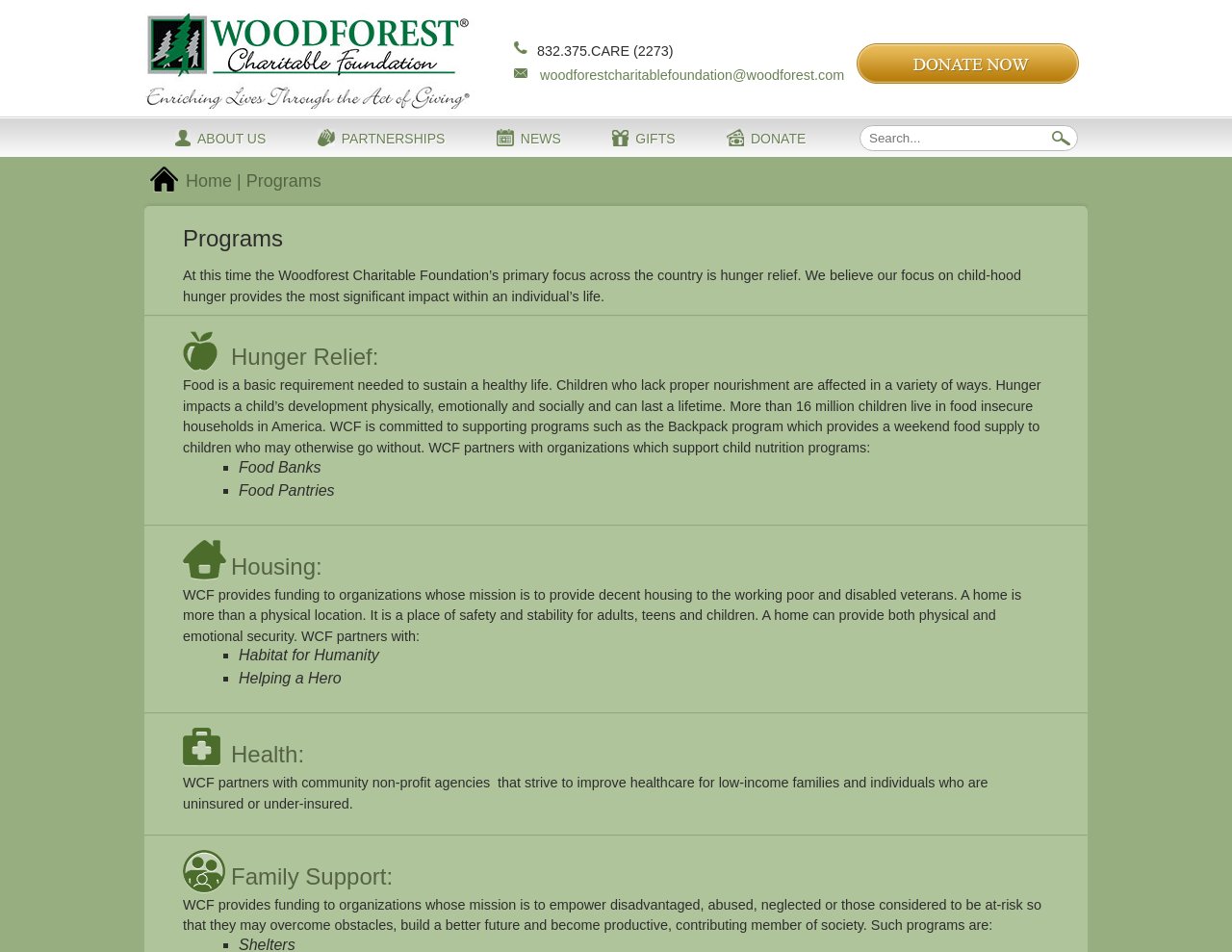What is the primary focus of the Woodforest Charitable Foundation?
Based on the image, answer the question with as much detail as possible.

Based on the webpage content, the primary focus of the Woodforest Charitable Foundation is hunger relief, as stated in the text 'At this time the Woodforest Charitable Foundation’s primary focus across the country is hunger relief.'